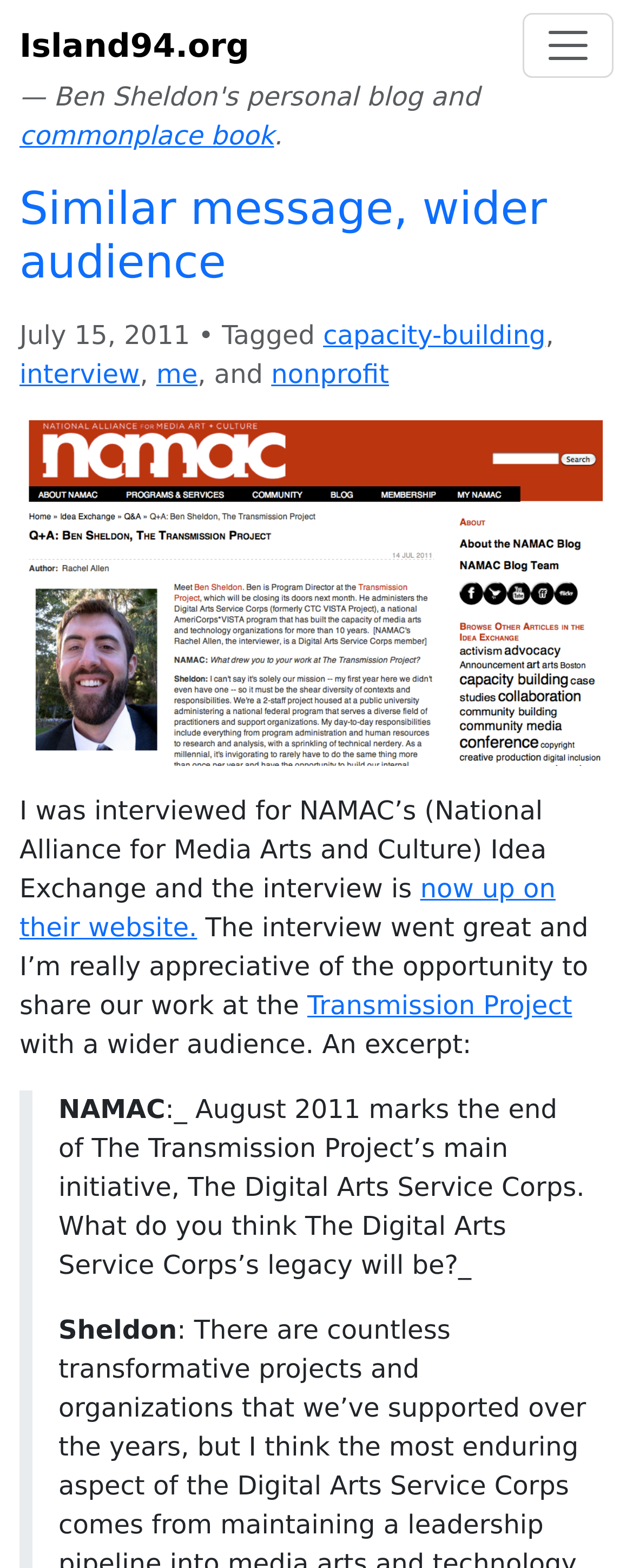Answer the question below with a single word or a brief phrase: 
What is the date mentioned in the webpage?

July 15, 2011